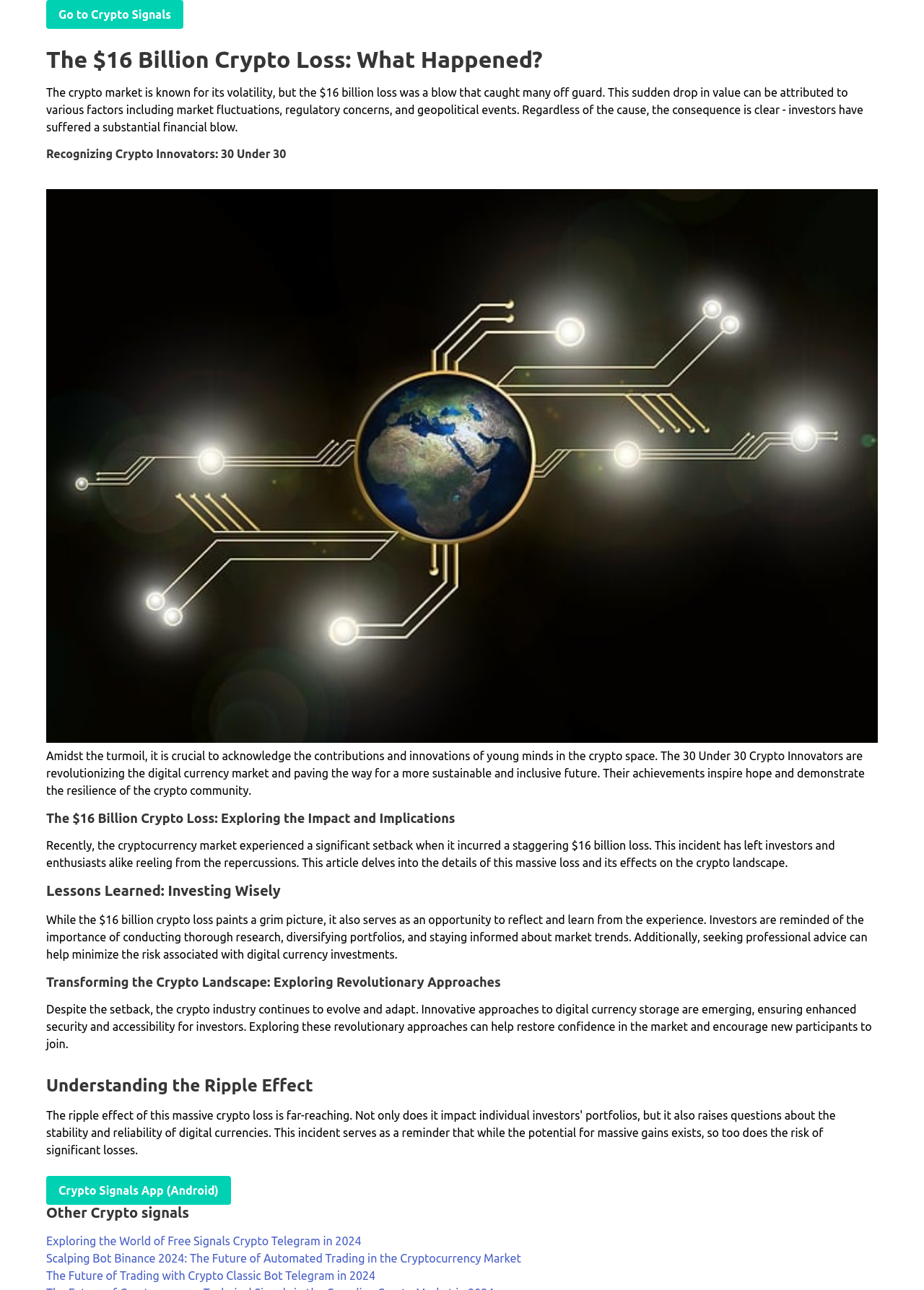Respond to the following query with just one word or a short phrase: 
What is the consequence of the $16 billion loss?

Financial blow